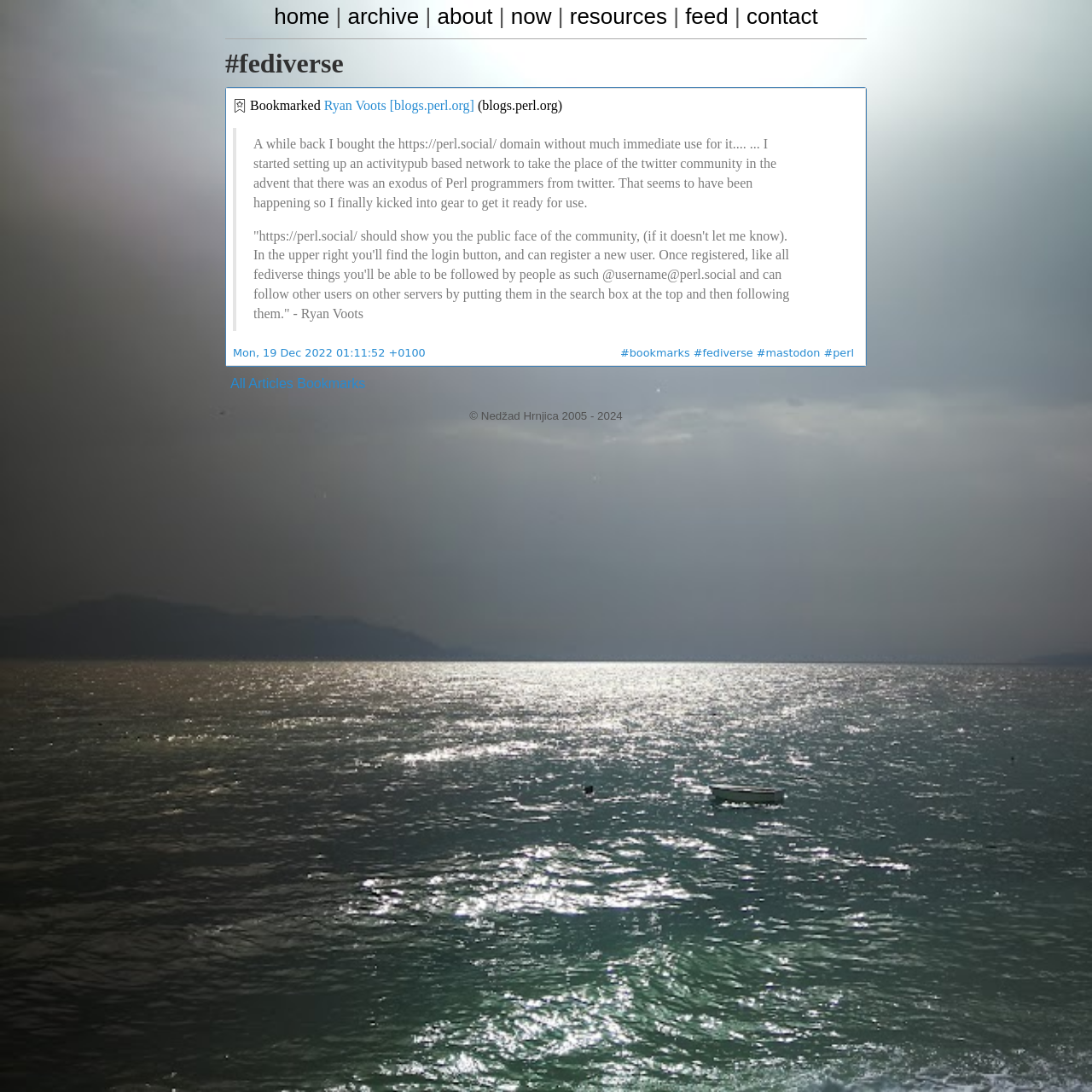What is the name of the author of the webpage?
Give a thorough and detailed response to the question.

I found the author's name by looking at the copyright information at the bottom of the webpage, which says '© Nedžad Hrnjica 2005 -'.